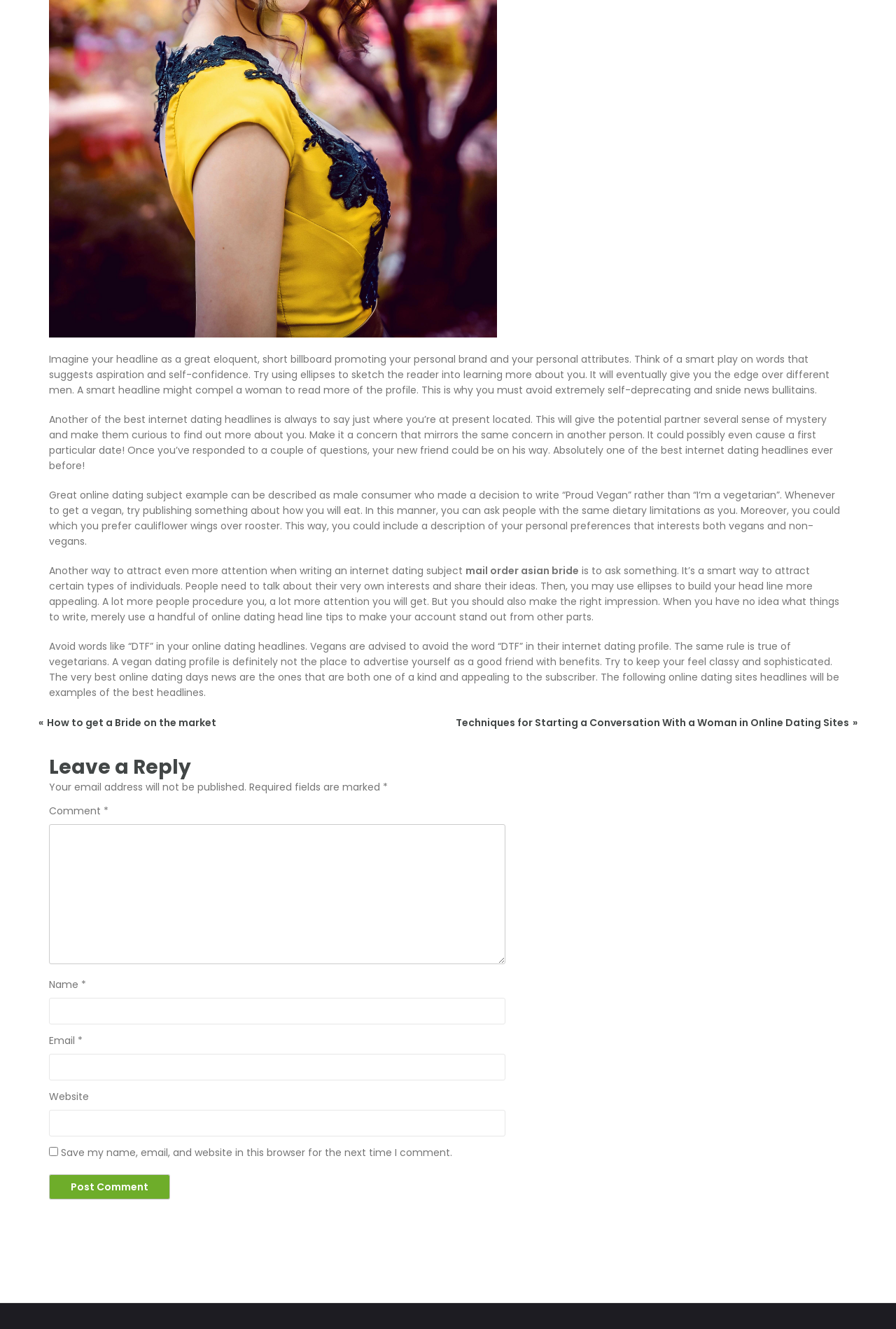What is the purpose of a great online dating headline?
Please use the visual content to give a single word or phrase answer.

To attract attention